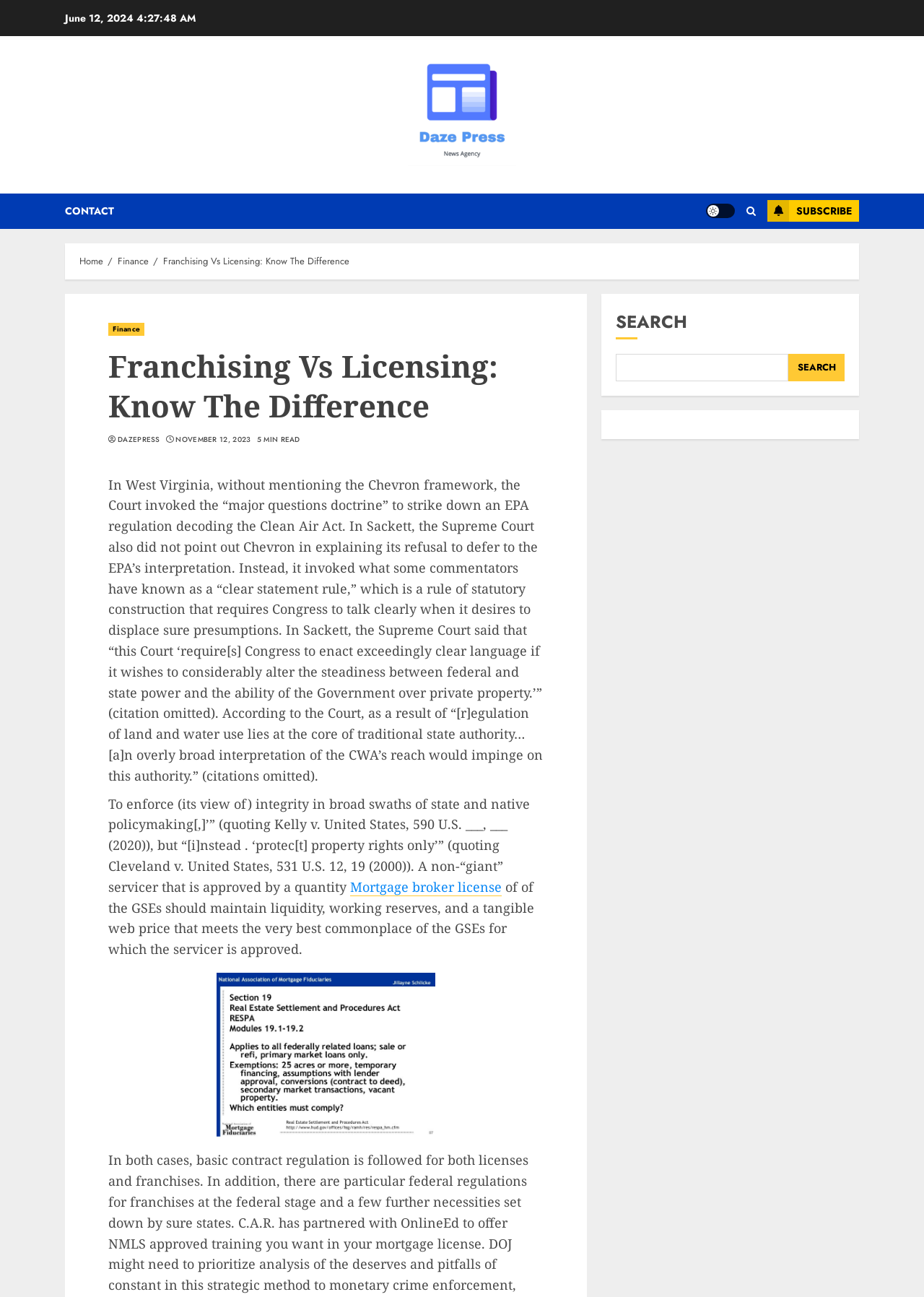Please determine the bounding box coordinates of the element to click on in order to accomplish the following task: "Click on the 'CONTACT' link". Ensure the coordinates are four float numbers ranging from 0 to 1, i.e., [left, top, right, bottom].

[0.07, 0.149, 0.123, 0.176]